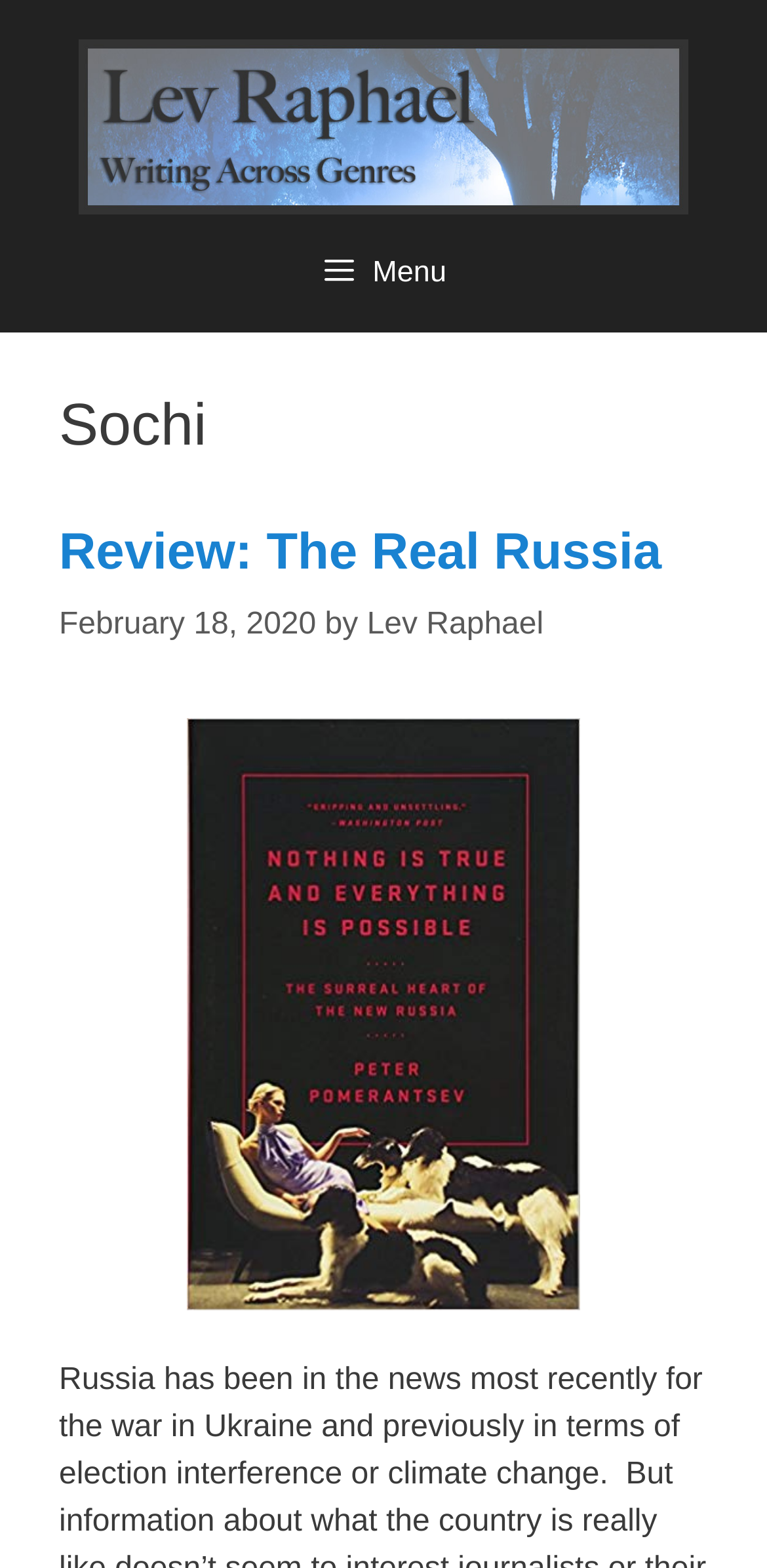Please reply to the following question using a single word or phrase: 
Is the menu button expanded?

False